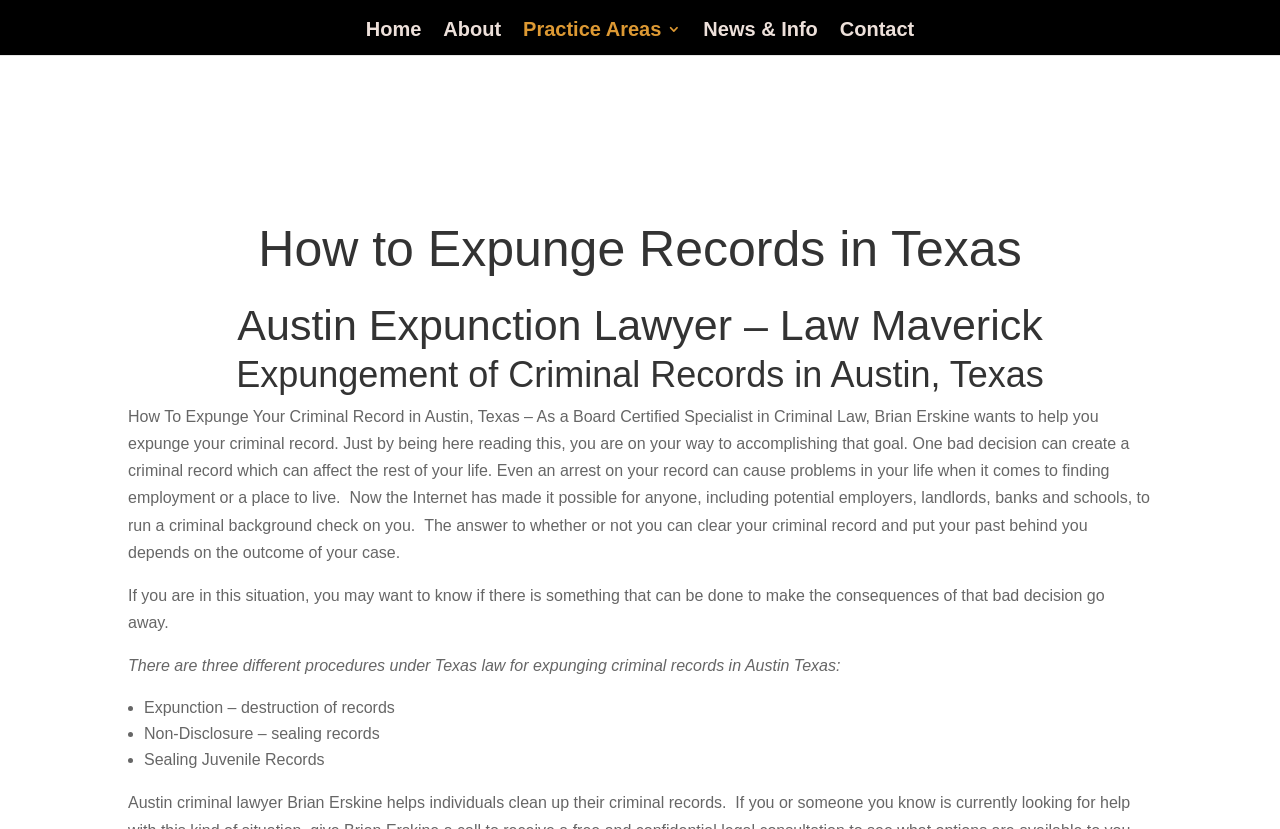Determine the bounding box coordinates of the UI element described below. Use the format (top-left x, top-left y, bottom-right x, bottom-right y) with floating point numbers between 0 and 1: About

[0.346, 0.026, 0.391, 0.066]